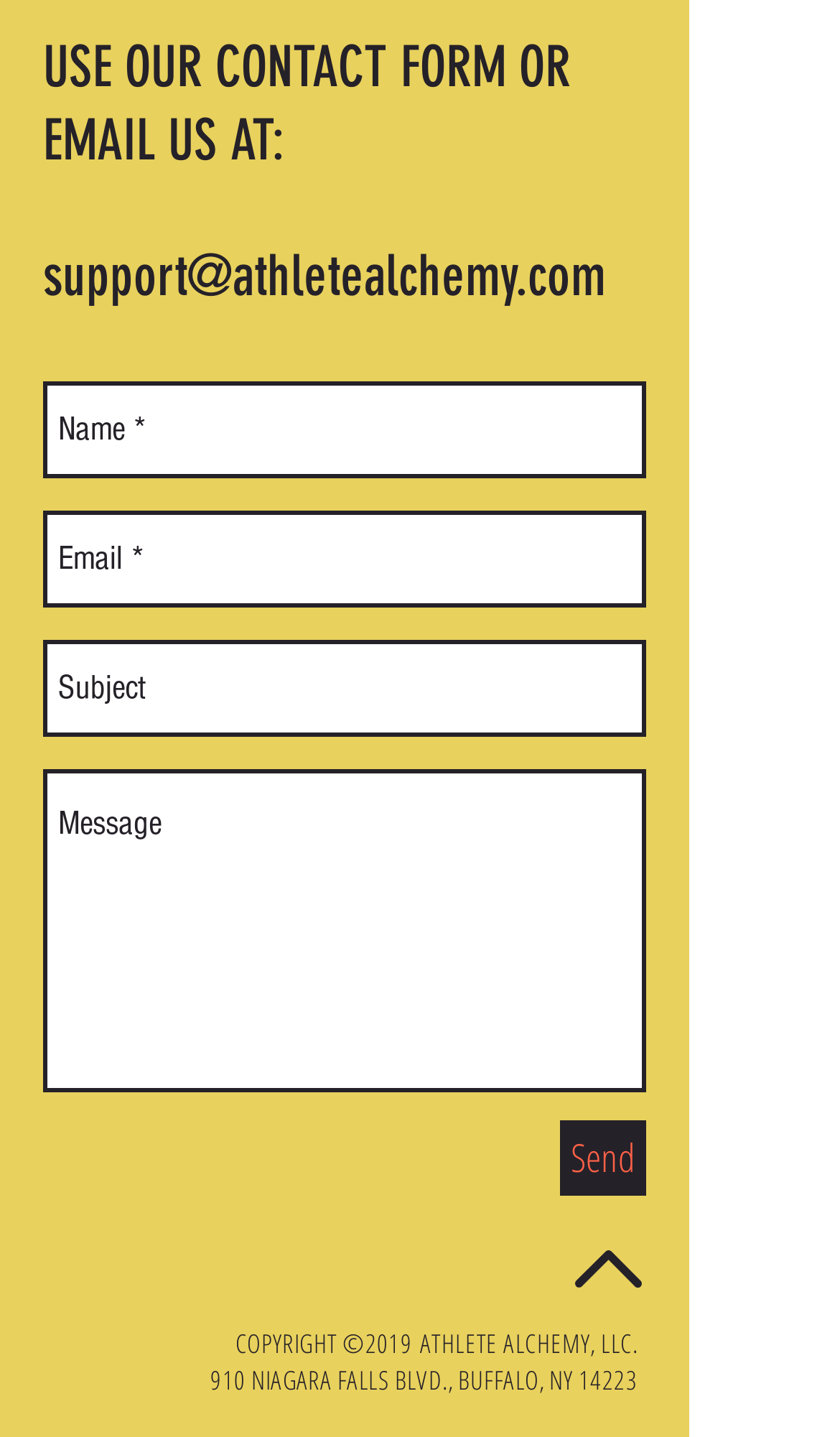Identify the bounding box coordinates of the part that should be clicked to carry out this instruction: "Click the Instagram link".

[0.246, 0.877, 0.321, 0.92]